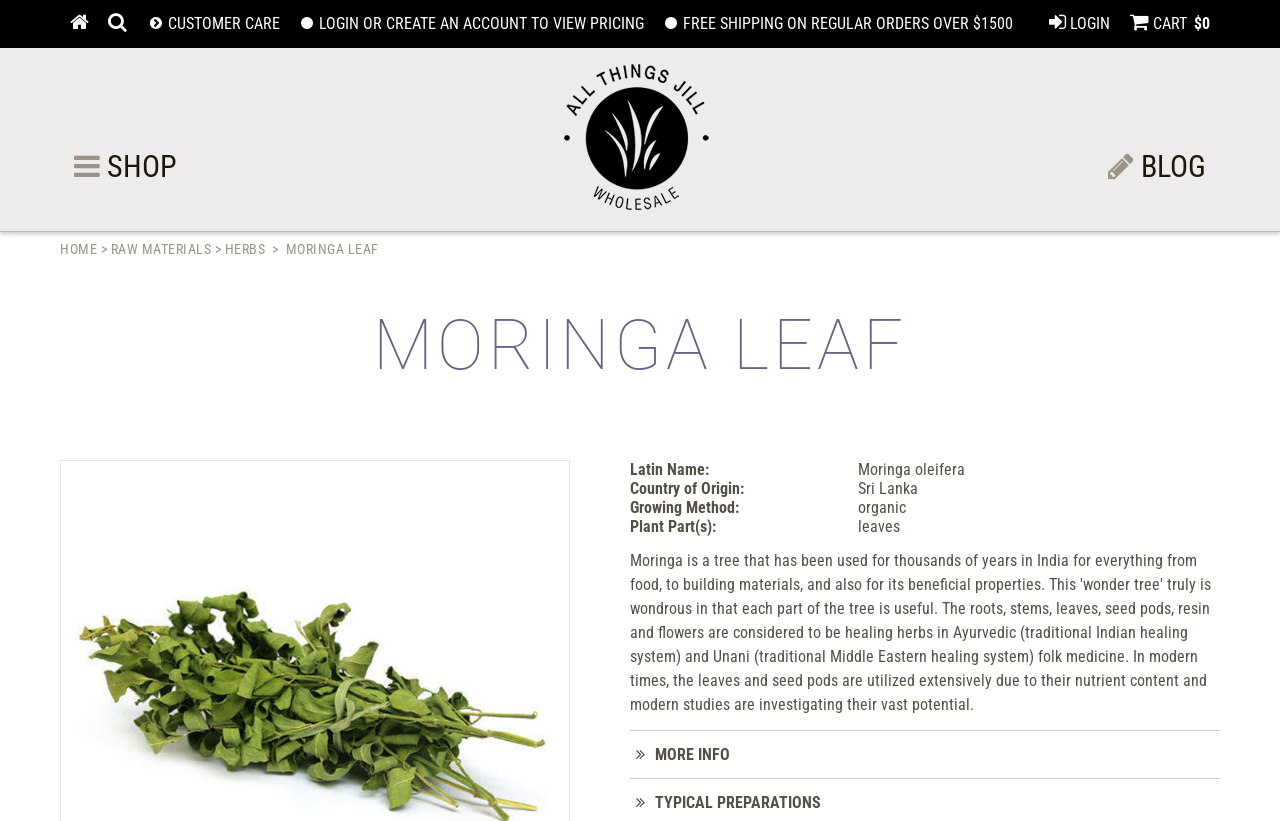Locate the bounding box coordinates of the area you need to click to fulfill this instruction: 'view MORINGA LEAF details'. The coordinates must be in the form of four float numbers ranging from 0 to 1: [left, top, right, bottom].

[0.047, 0.314, 0.953, 0.463]